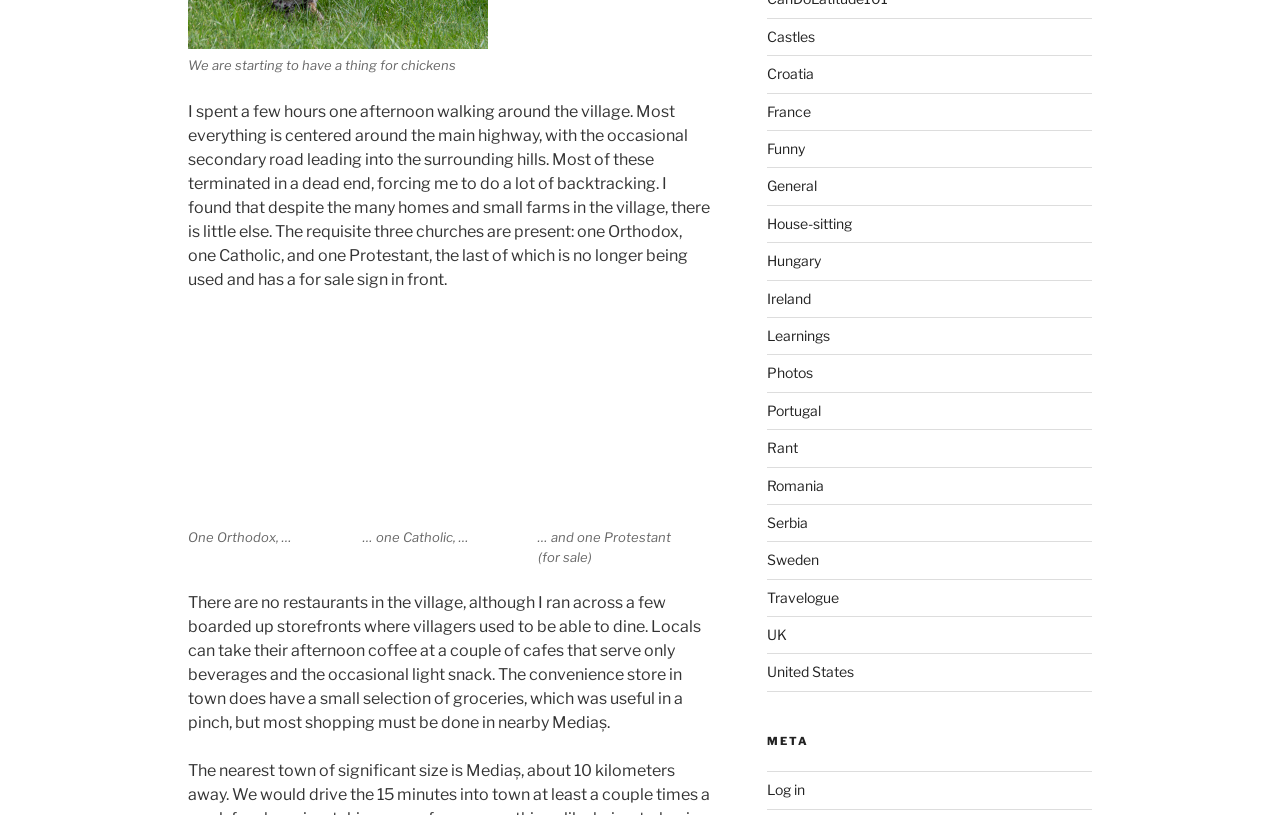Give a concise answer using one word or a phrase to the following question:
What is the status of the Protestant church?

For sale